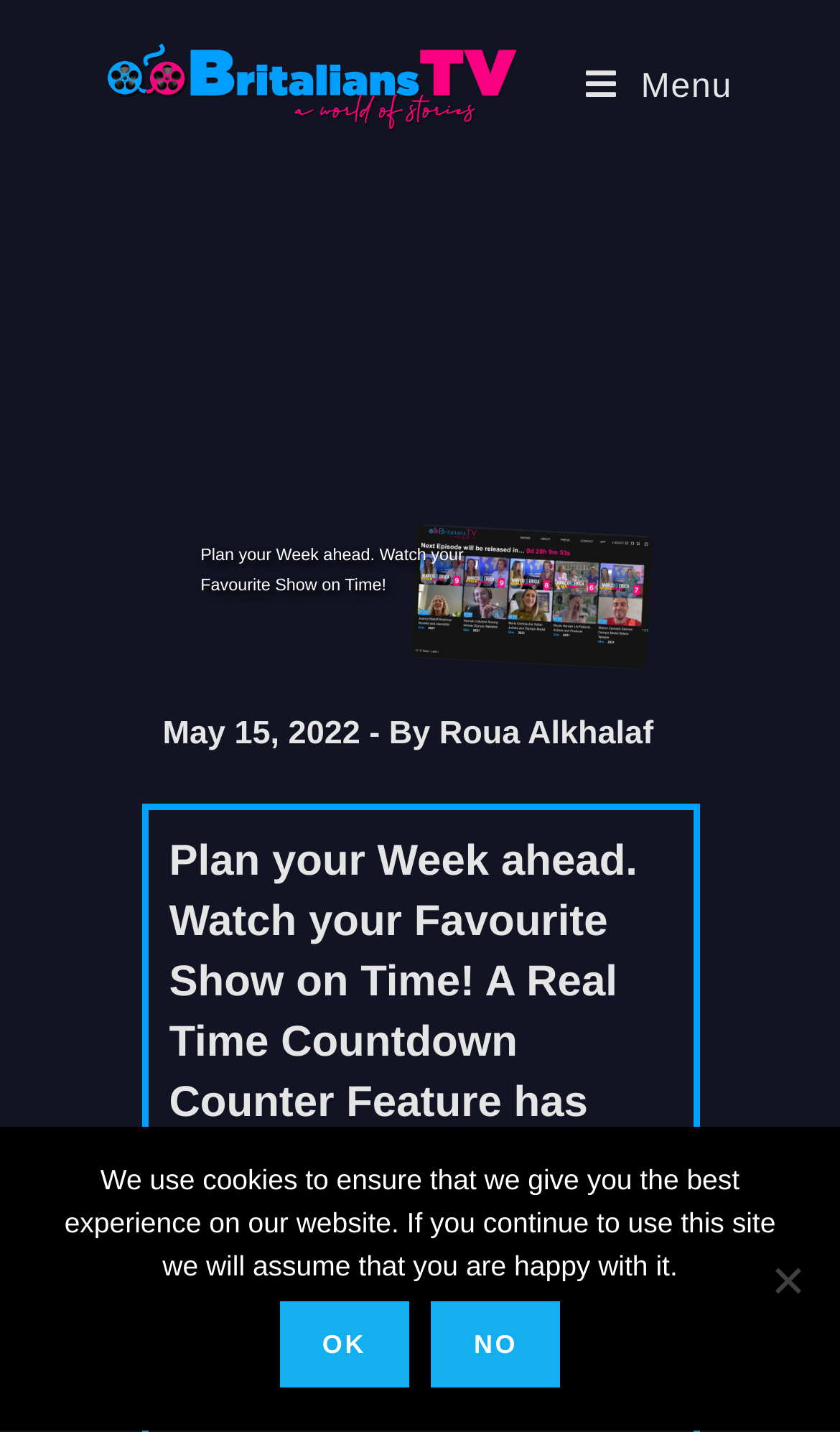What is the purpose of the webpage? From the image, respond with a single word or brief phrase.

To plan TV shows